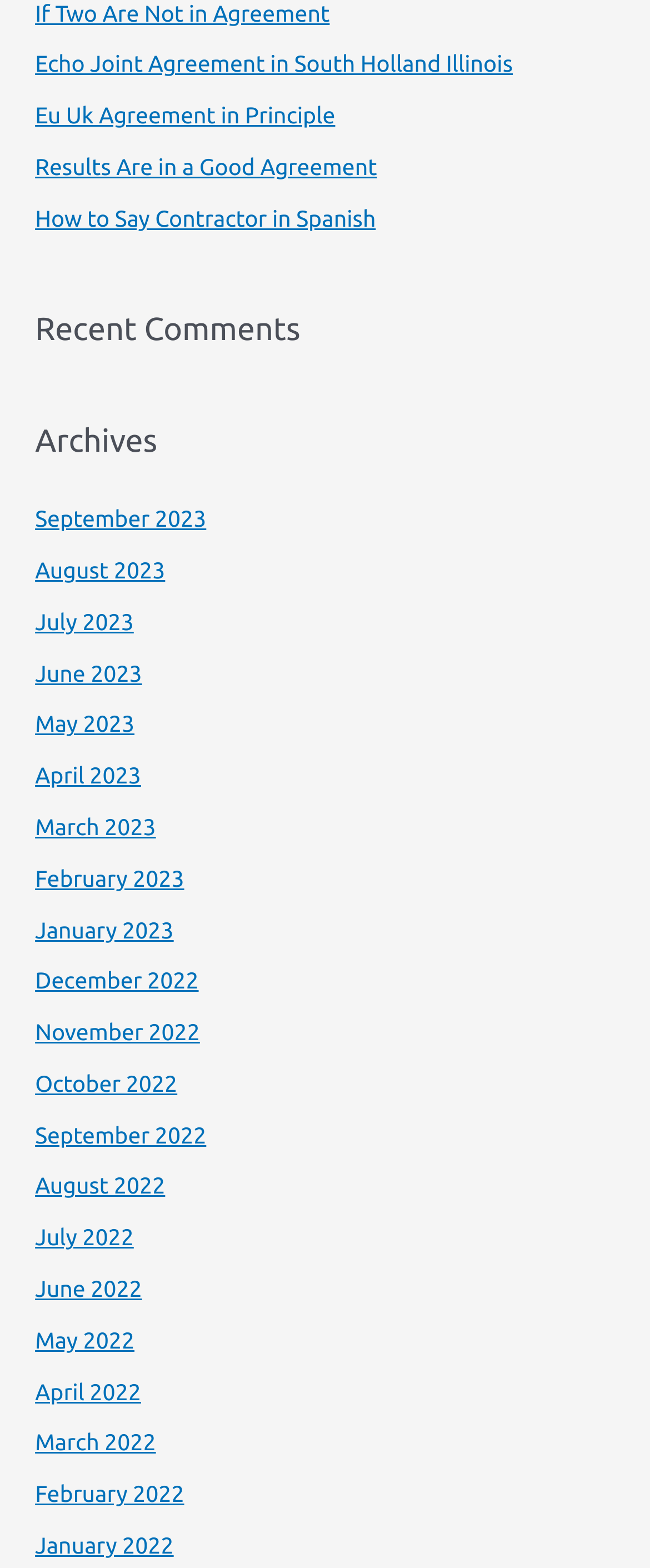Please identify the bounding box coordinates of the clickable element to fulfill the following instruction: "Check recent comments". The coordinates should be four float numbers between 0 and 1, i.e., [left, top, right, bottom].

[0.054, 0.195, 0.946, 0.225]